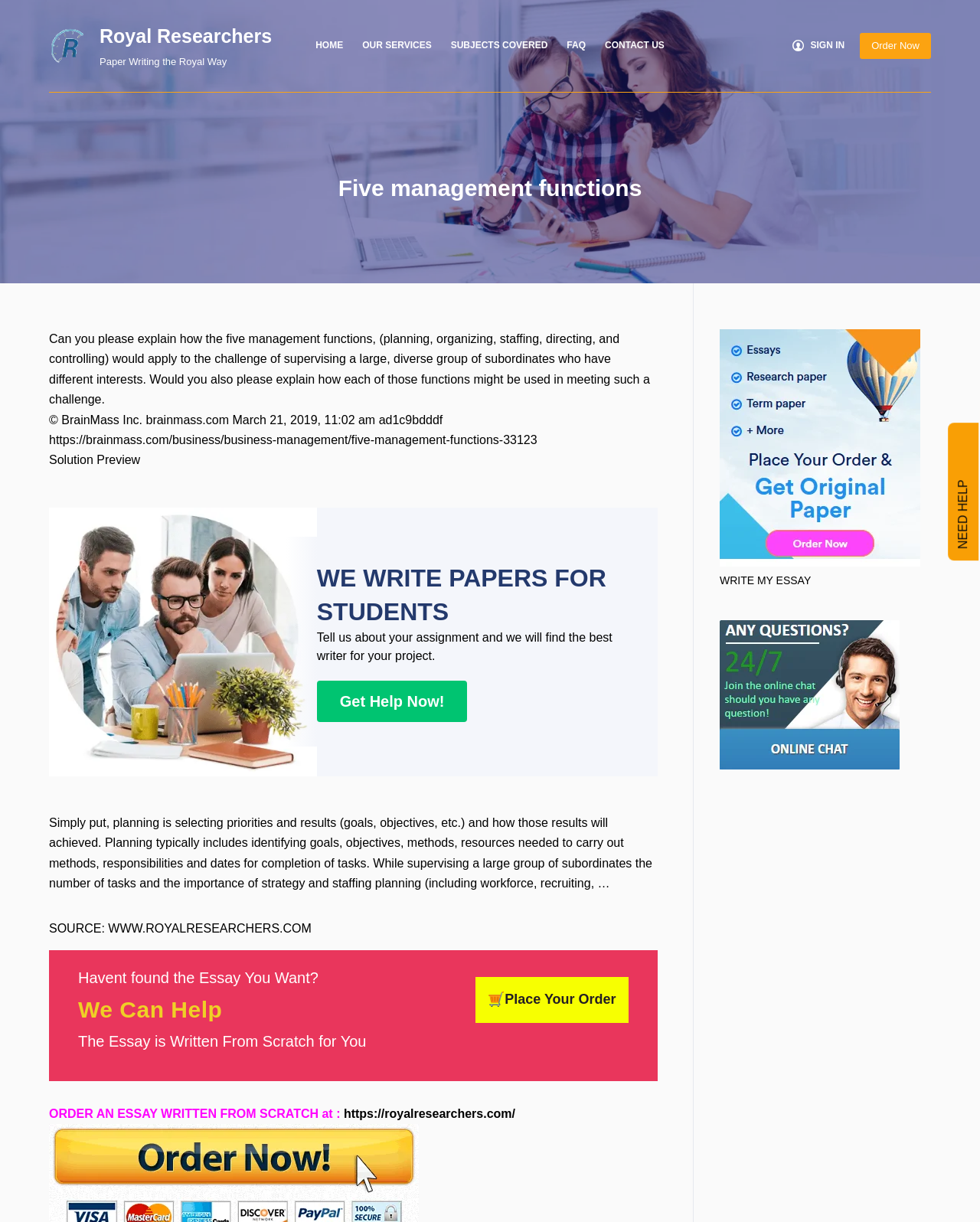Explain in detail what you observe on this webpage.

The webpage is about the five management functions, specifically planning, organizing, staffing, directing, and controlling, and how they apply to the challenge of supervising a large, diverse group of subordinates. 

At the top of the page, there is a navigation menu with five menu items: HOME, OUR SERVICES, SUBJECTS COVERED, FAQ, and CONTACT US. To the right of the navigation menu, there are two links: SIGN IN and Order Now. 

Below the navigation menu, there is a large image that spans the entire width of the page, with a heading "Five management functions" above it. 

The main content of the page is divided into two sections. The left section contains a long paragraph explaining how the five management functions apply to the challenge of supervising a large, diverse group of subordinates. Below this paragraph, there are several lines of text, including a copyright notice and a link to a website. 

The right section of the main content has a heading "WE WRITE PAPERS FOR STUDENTS" and a brief description of the service offered. There is also a link "Get Help Now!" and a paragraph explaining the planning function in more detail. 

Further down the page, there are several links and buttons, including "PLACE YOUR ORDER", "Essay Help", and "LIVE CHAT". There is also an iframe containing a chat widget. 

At the bottom of the page, there are several lines of text, including an invitation to place an order and a link to the website.